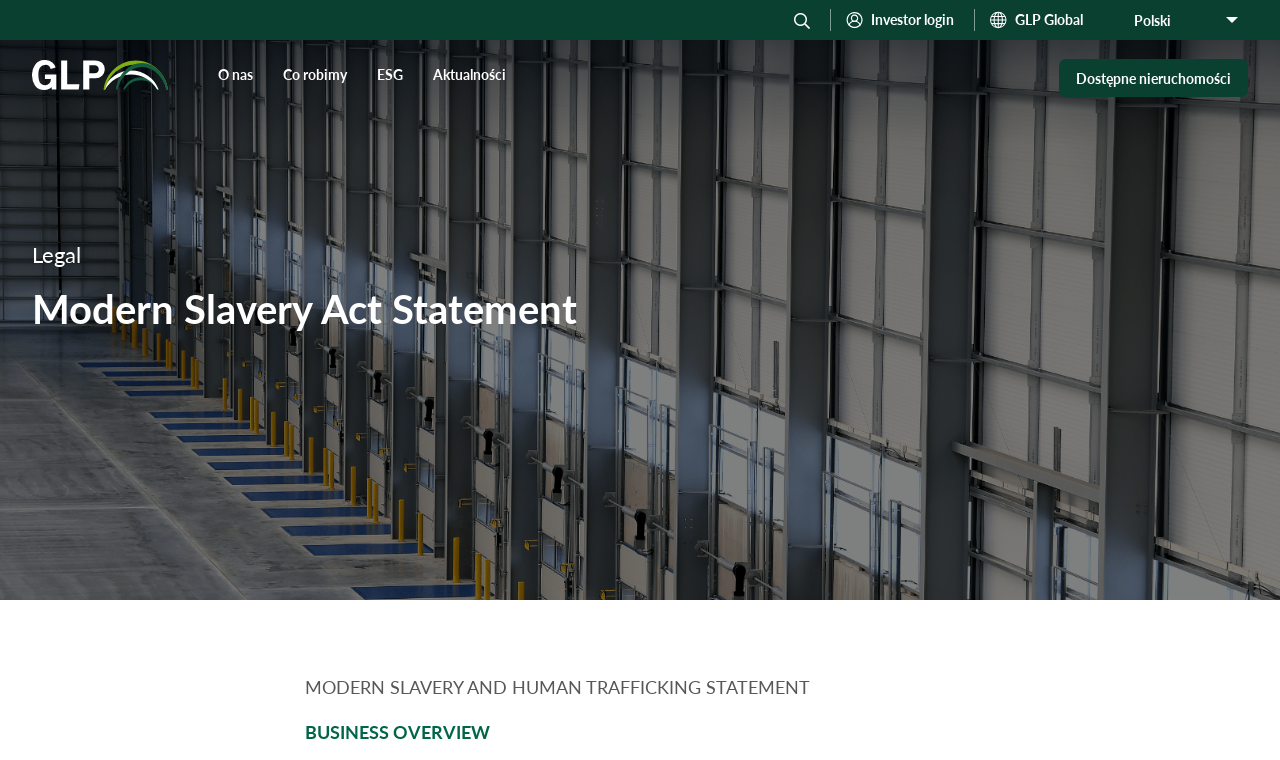Identify the bounding box of the HTML element described as: "parent_node: O nas".

[0.025, 0.053, 0.131, 0.151]